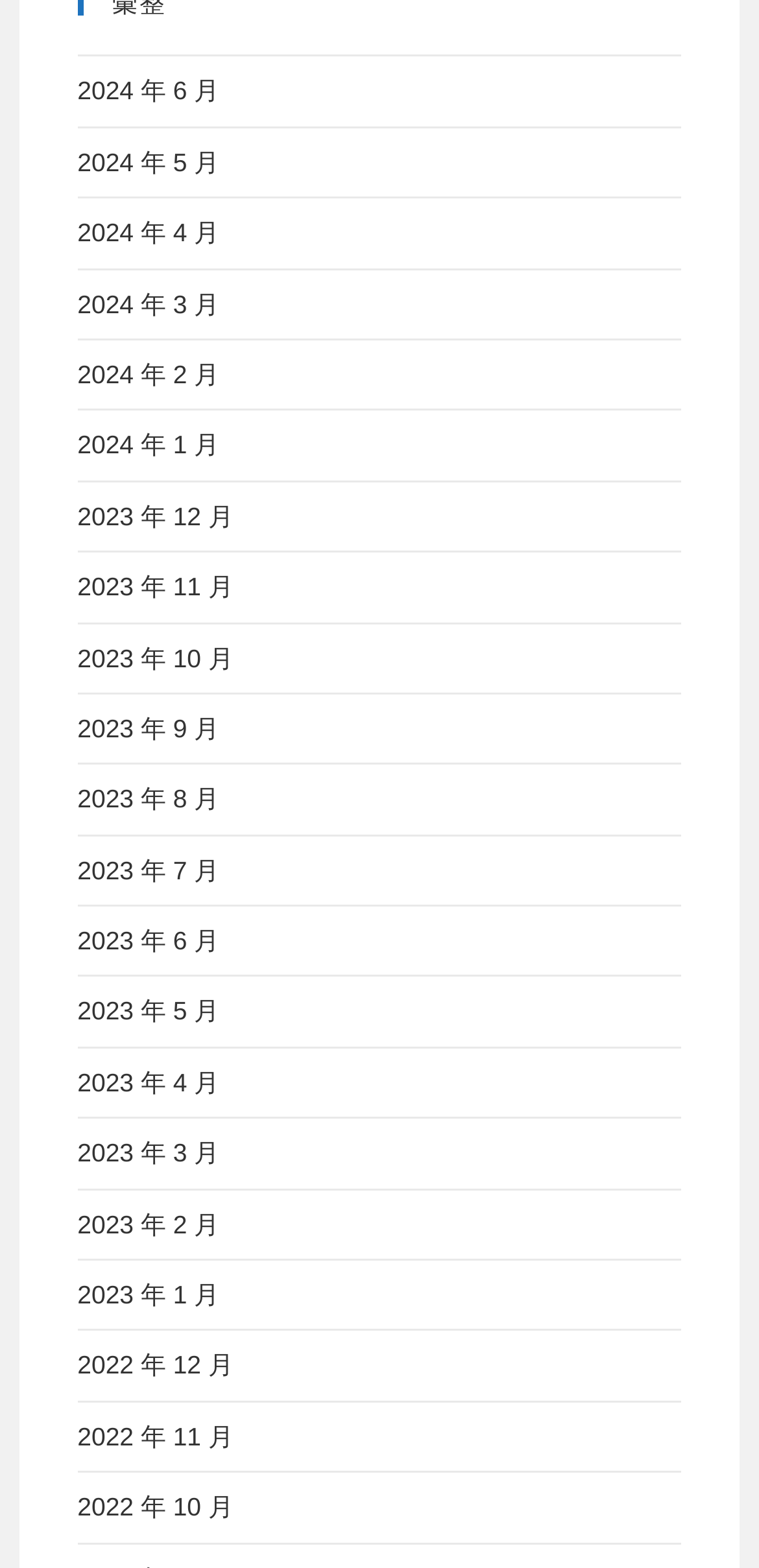Determine the bounding box coordinates of the element's region needed to click to follow the instruction: "view May 2023". Provide these coordinates as four float numbers between 0 and 1, formatted as [left, top, right, bottom].

None